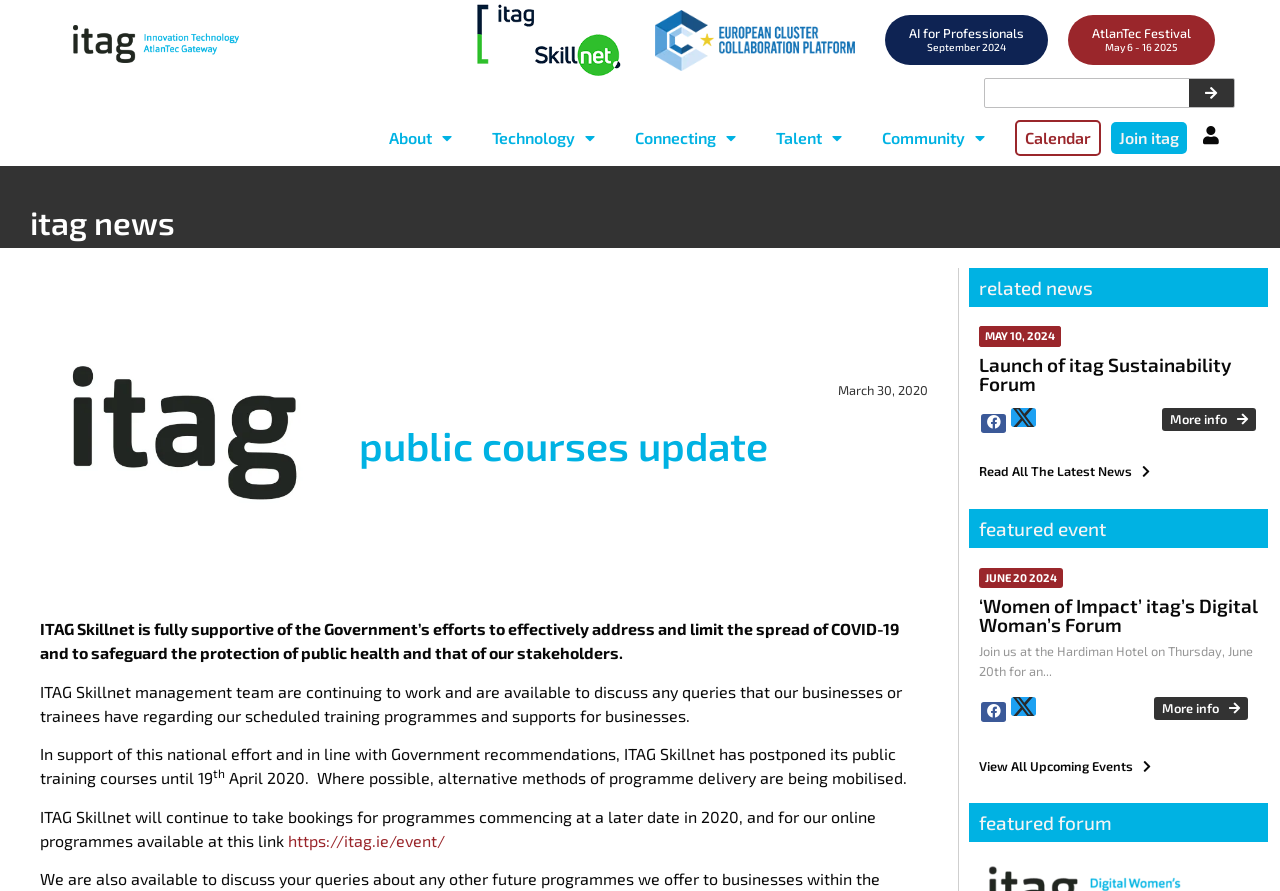Explain the webpage's design and content in an elaborate manner.

The webpage appears to be the ITAG Skillnet website, which provides information on public courses, news, and events related to the organization. 

At the top of the page, there are several links, including "AI for Professionals September 2024" and "AtlanTec Festival May 6 - 16 2025", which suggest upcoming events or courses. A search bar is located on the right side of the top section, allowing users to search for specific content.

Below the top section, there is a navigation menu with links to "About", "Technology", "Connecting", "Talent", and "Community", each with a dropdown menu. The menu is followed by links to "Calendar" and "Join itag".

The main content of the page is divided into several sections. The first section has a heading "itag news" and features a brief statement from ITAG Skillnet regarding their response to the COVID-19 pandemic. This is followed by several paragraphs of text providing more information on the organization's efforts to address the pandemic.

Below this section, there are three columns of content. The left column features a heading "public courses update" and provides information on postponed public training courses. The middle column has a heading "related news" and lists several news articles, including "Launch of itag Sustainability Forum" and "‘Women of Impact’ itag’s Digital Woman’s Forum". Each news article has a link to "More info" and buttons to share on Facebook and Twitter. The right column has a heading "featured event" and lists a single event, "JUNE 20 2024", with a link to "More info" and buttons to share on Facebook and Twitter.

At the bottom of the page, there is a link to "View All Upcoming Events" and another section with a heading "featured forum".